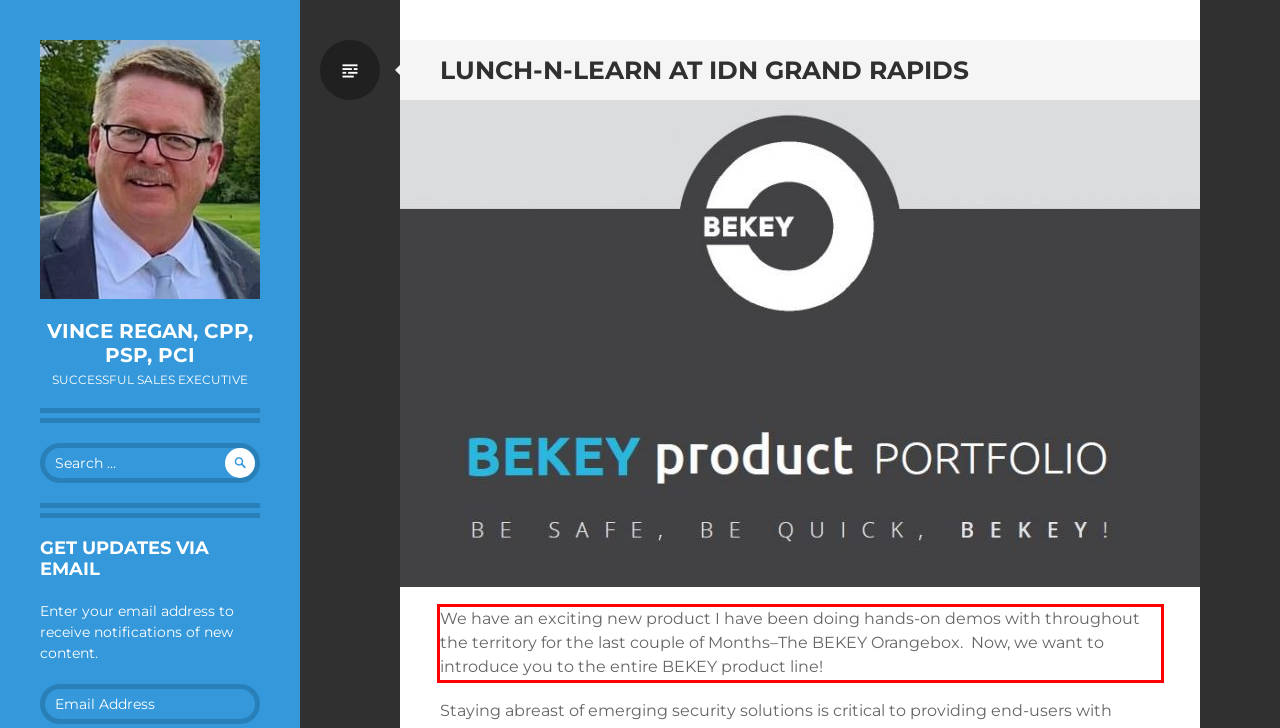Examine the webpage screenshot and use OCR to obtain the text inside the red bounding box.

We have an exciting new product I have been doing hands-on demos with throughout the territory for the last couple of Months–The BEKEY Orangebox. Now, we want to introduce you to the entire BEKEY product line!